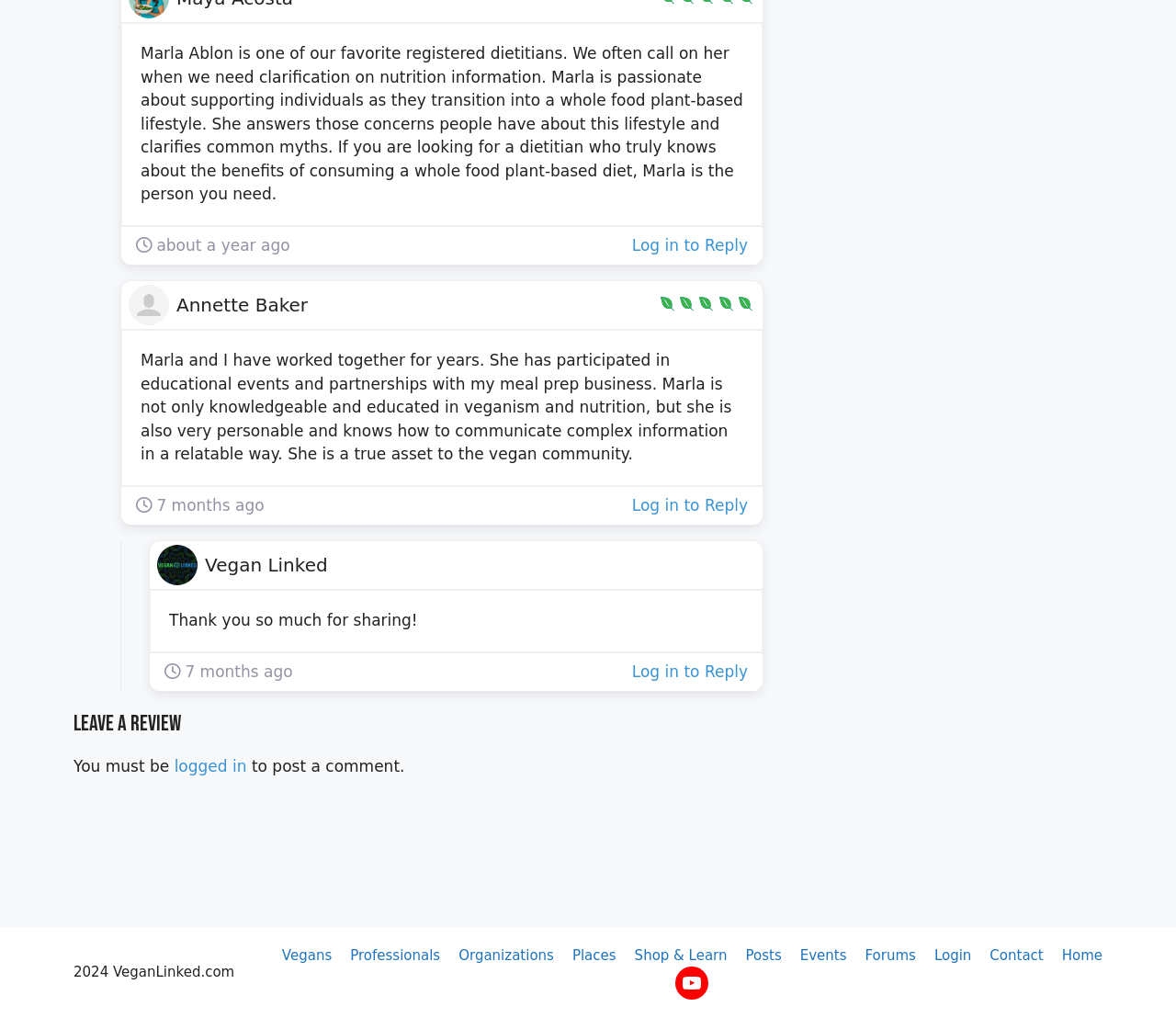Please provide the bounding box coordinates for the element that needs to be clicked to perform the following instruction: "Click on the 'Vegan Linked' link". The coordinates should be given as four float numbers between 0 and 1, i.e., [left, top, right, bottom].

[0.174, 0.543, 0.279, 0.568]